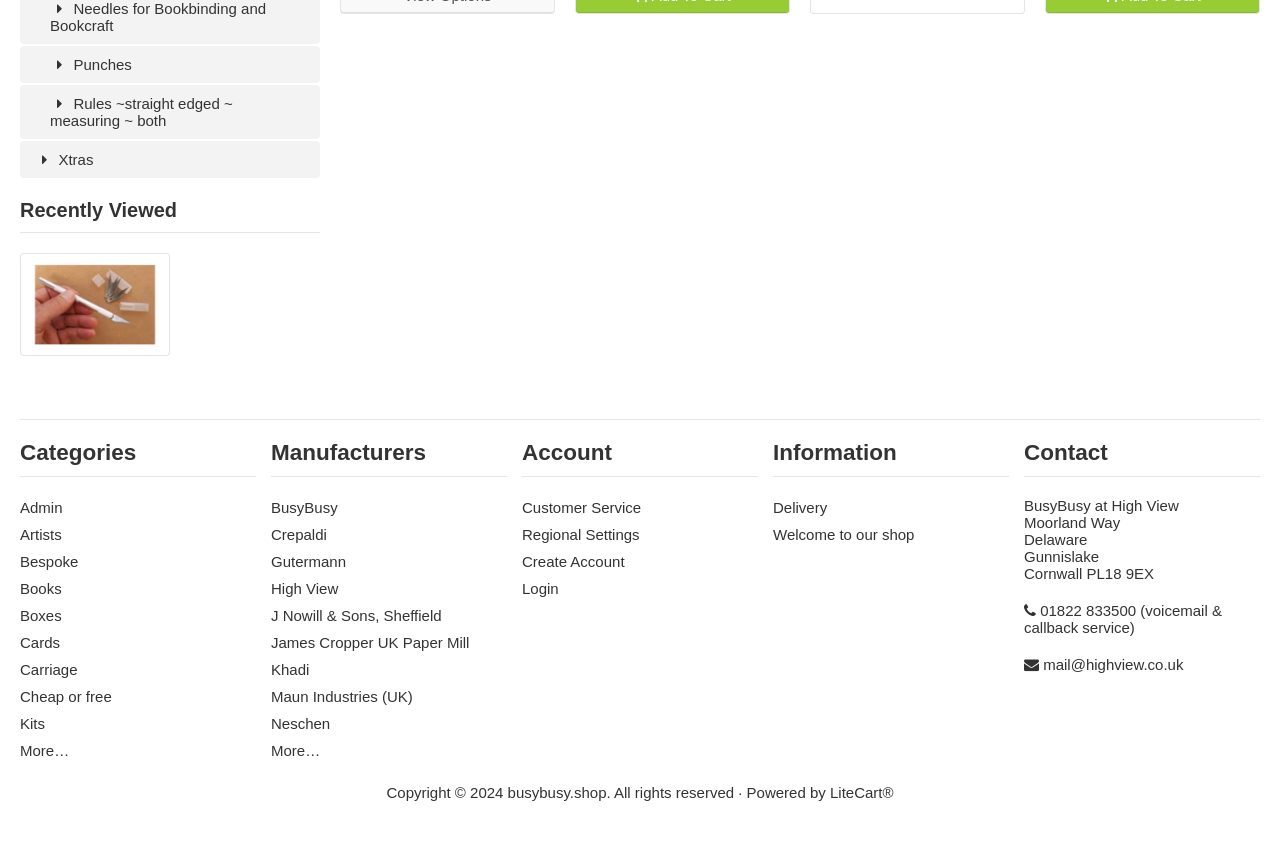Identify the bounding box of the UI element described as follows: "Welcome to our shop". Provide the coordinates as four float numbers in the range of 0 to 1 [left, top, right, bottom].

[0.604, 0.626, 0.714, 0.646]